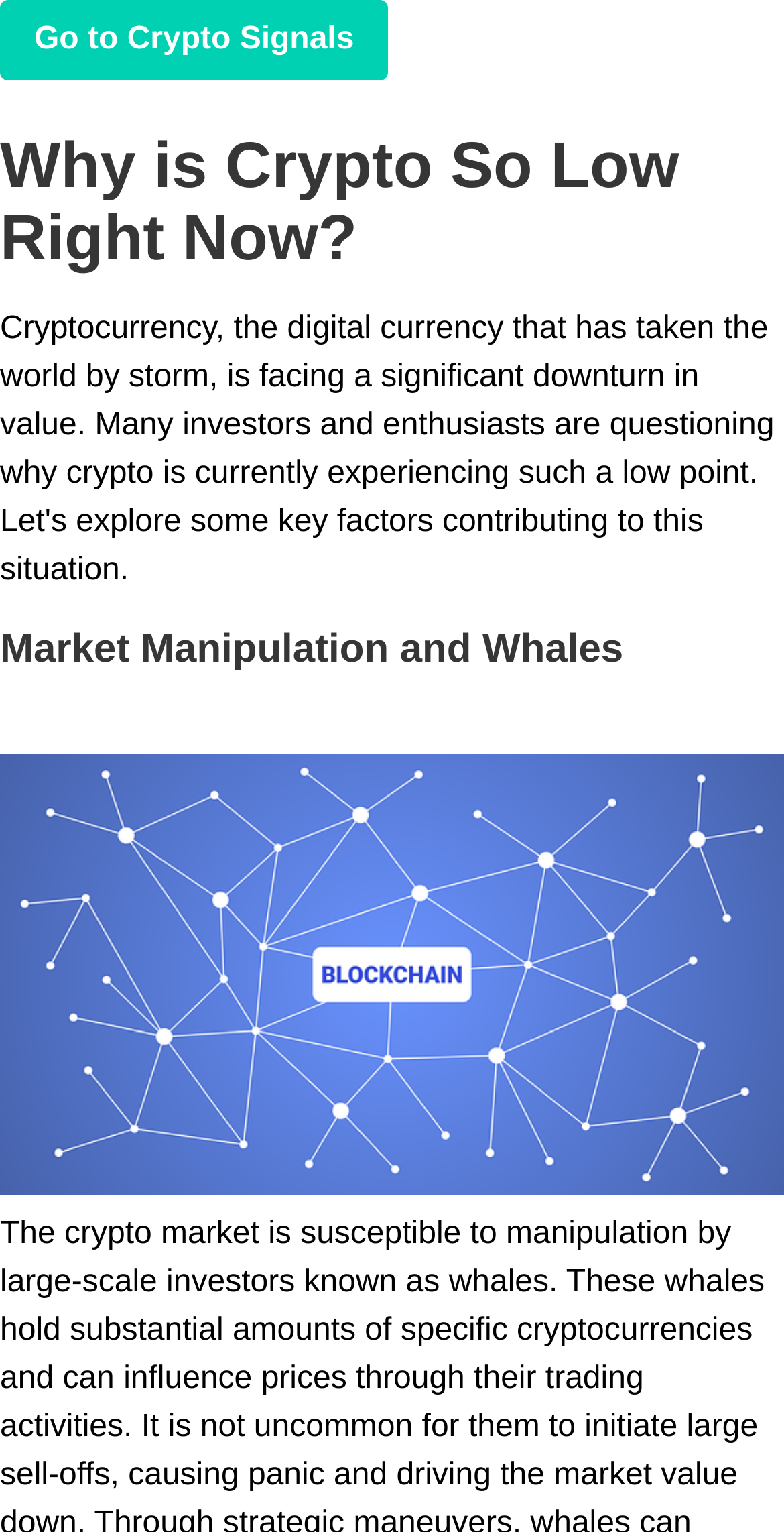Please extract the primary headline from the webpage.

Why is Crypto So Low Right Now?